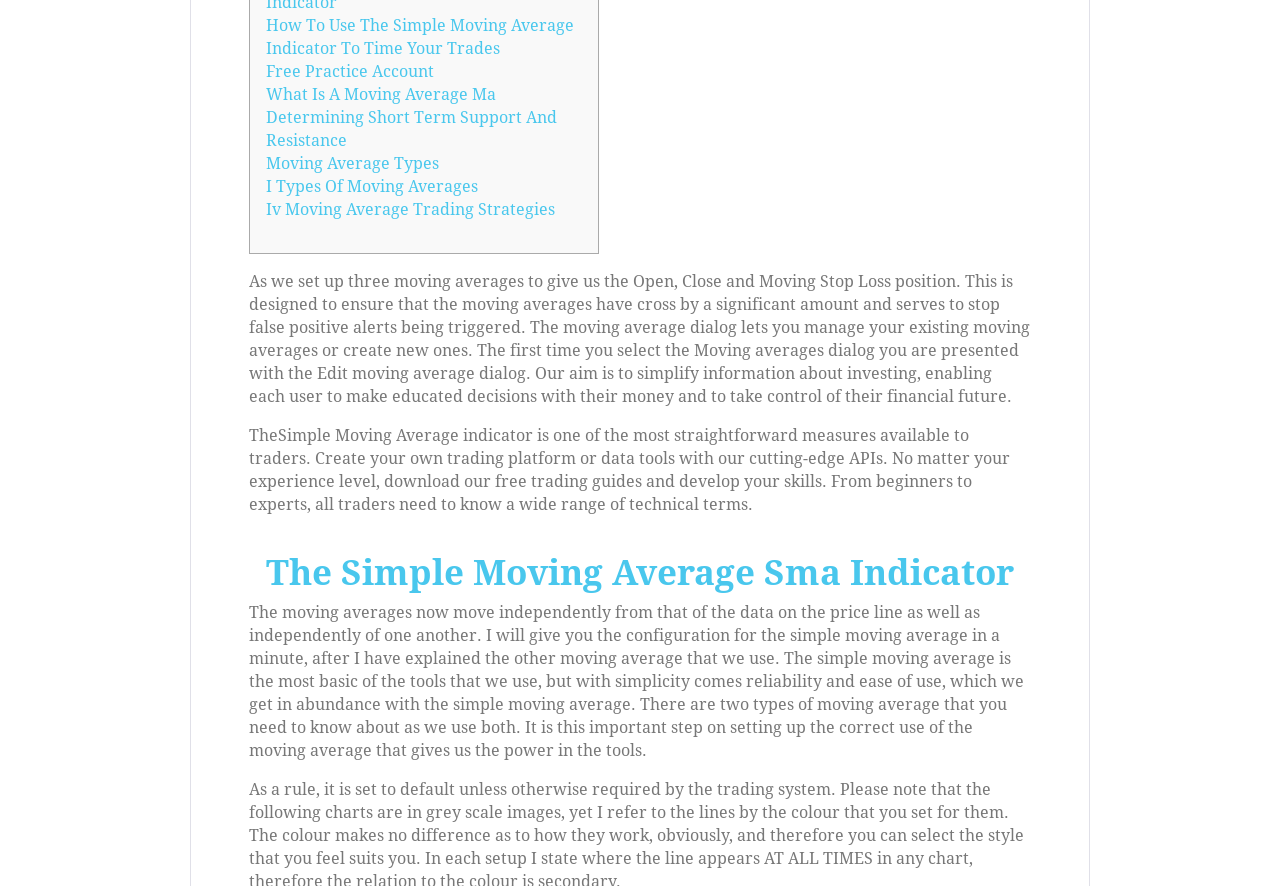Given the description "Moving Average Types", determine the bounding box of the corresponding UI element.

[0.208, 0.174, 0.343, 0.195]